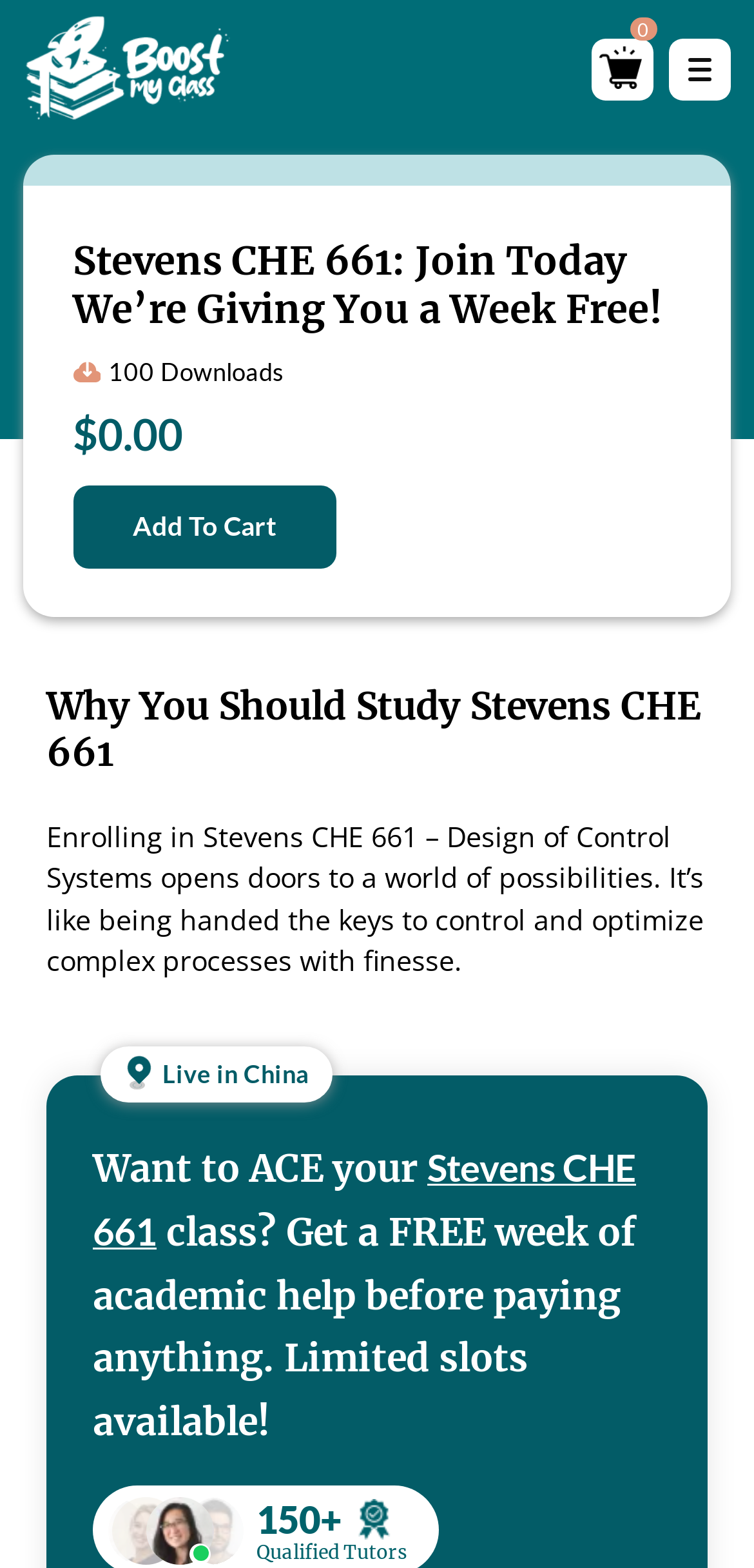Offer an in-depth caption of the entire webpage.

The webpage appears to be a promotional page for a tutoring service, specifically for Stevens CHE 661. At the top, there is a prominent link to "BoostMyClass" accompanied by an image with the same name. Below this, there is a navigation section with links to "Stevens University" and "CHE 661", separated by a "»" symbol.

To the right of the navigation section, there is a small image, followed by a text indicating "100 Downloads". Below this, there is a pricing section displaying a "$" symbol and a "0.00" amount. Next to this, there is an "Add To Cart" button.

Further down the page, there is a section with two lines of text. The first line reads "Live in China", and the second line starts with "Want to ACE your", although the rest of the text is not specified. 

The overall content of the page suggests that it is promoting a tutoring service for Stevens CHE 661, with a focus on achieving high grades.